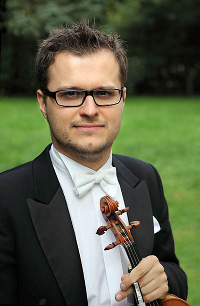Provide a thorough description of the image presented.

The image features a portrait of Jakub Haufa, a distinguished Polish violinist known for his remarkable contributions to classical music. In the photograph, he is dressed in formal concert attire, complete with a black tuxedo and a white bow tie, reflecting his professional status. He holds a violin in his left hand, showcasing his role as a skilled musician. The background consists of lush greenery, providing a serene and harmonious setting that complements his artistic persona. Jakub Haufa has an impressive educational background, having graduated with distinction from the Ignacy Jan Paderewski Academy of Music in Poznań, where he later became a faculty member. His career is marked by numerous accolades in both national and international violin competitions, and he has performed alongside renowned artists in prestigious concert halls around the world.